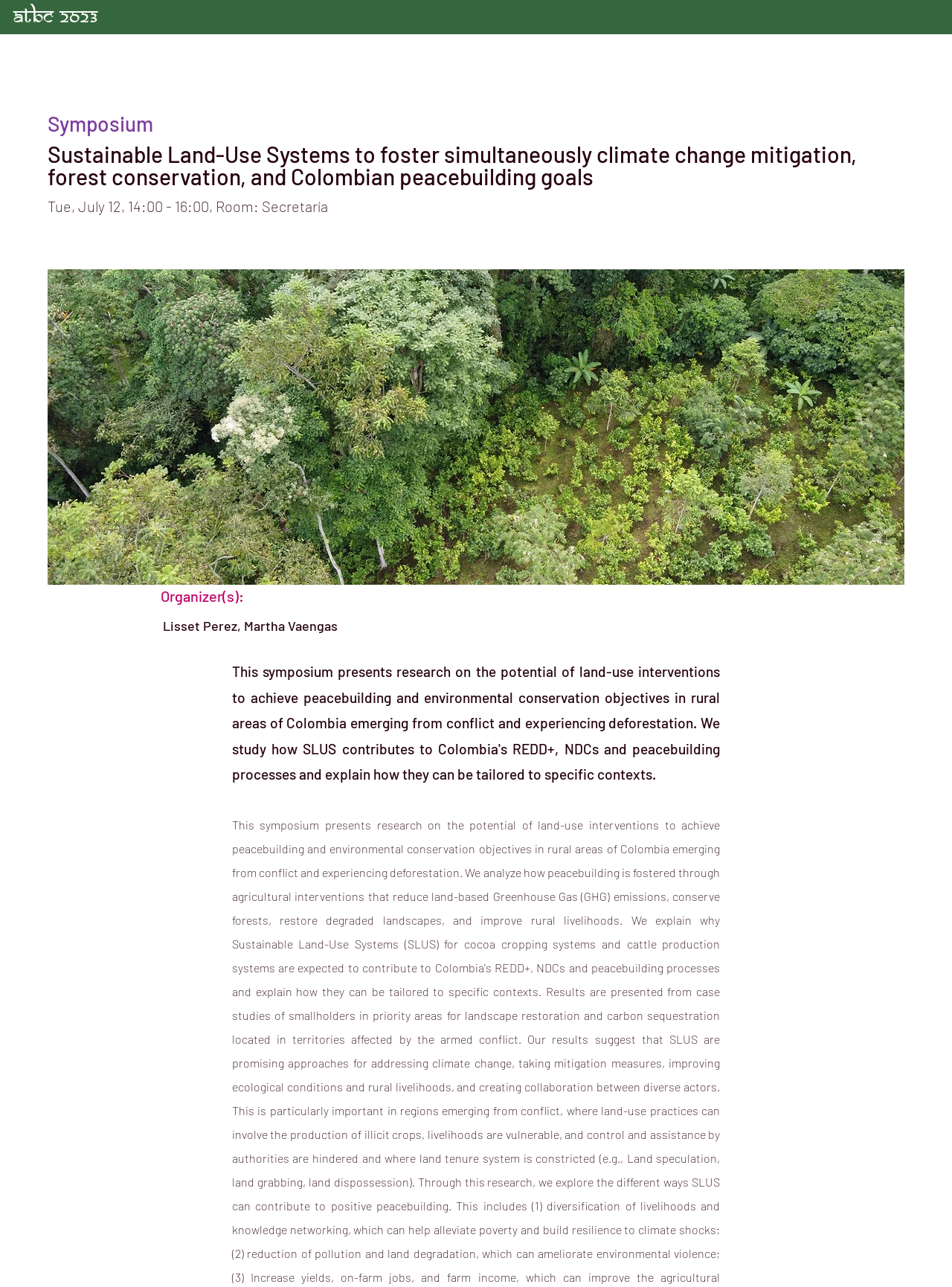Please reply to the following question using a single word or phrase: 
What is the room number of the symposium?

Secretaría